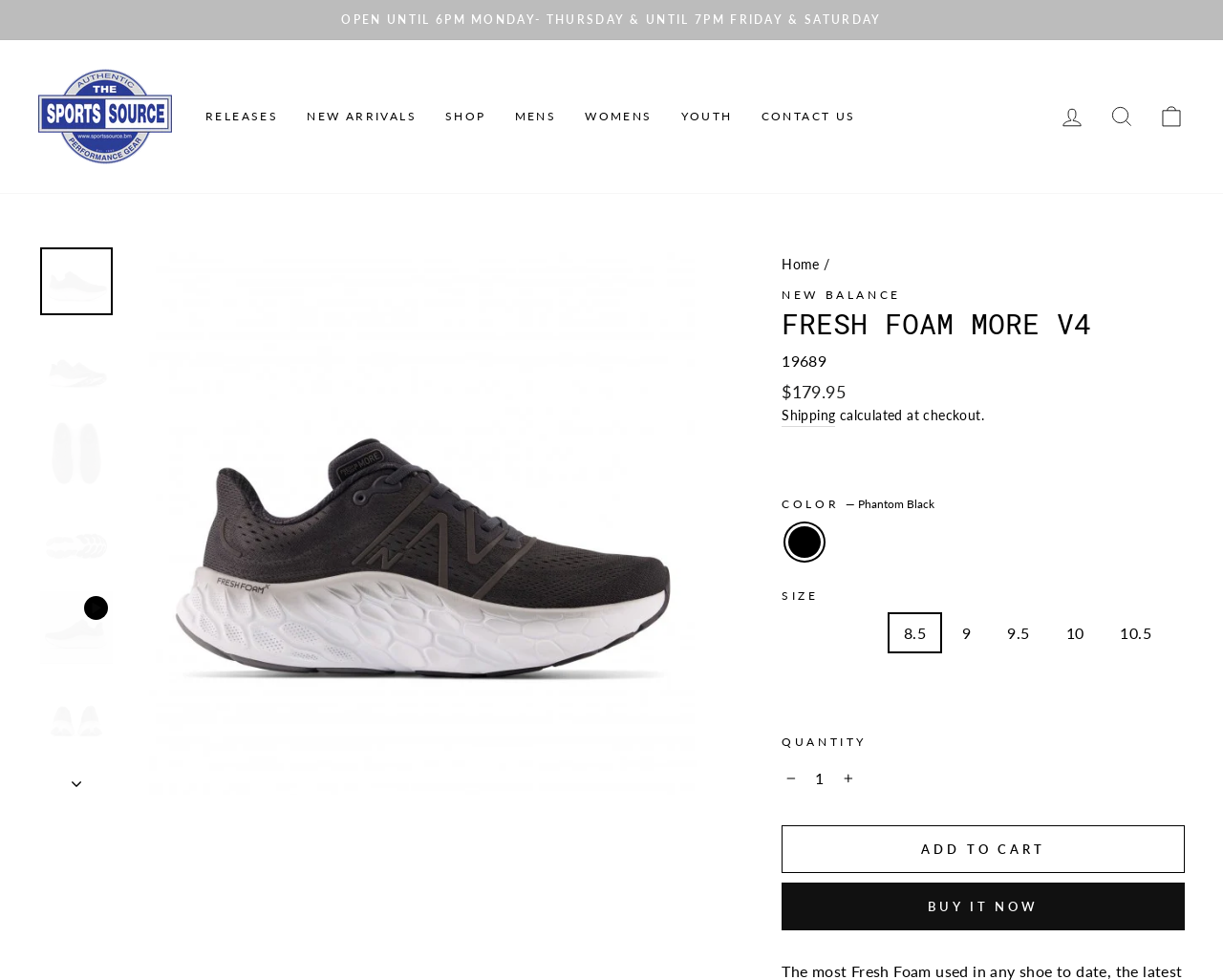Identify the bounding box for the UI element that is described as follows: "Add to cart".

[0.639, 0.842, 0.969, 0.891]